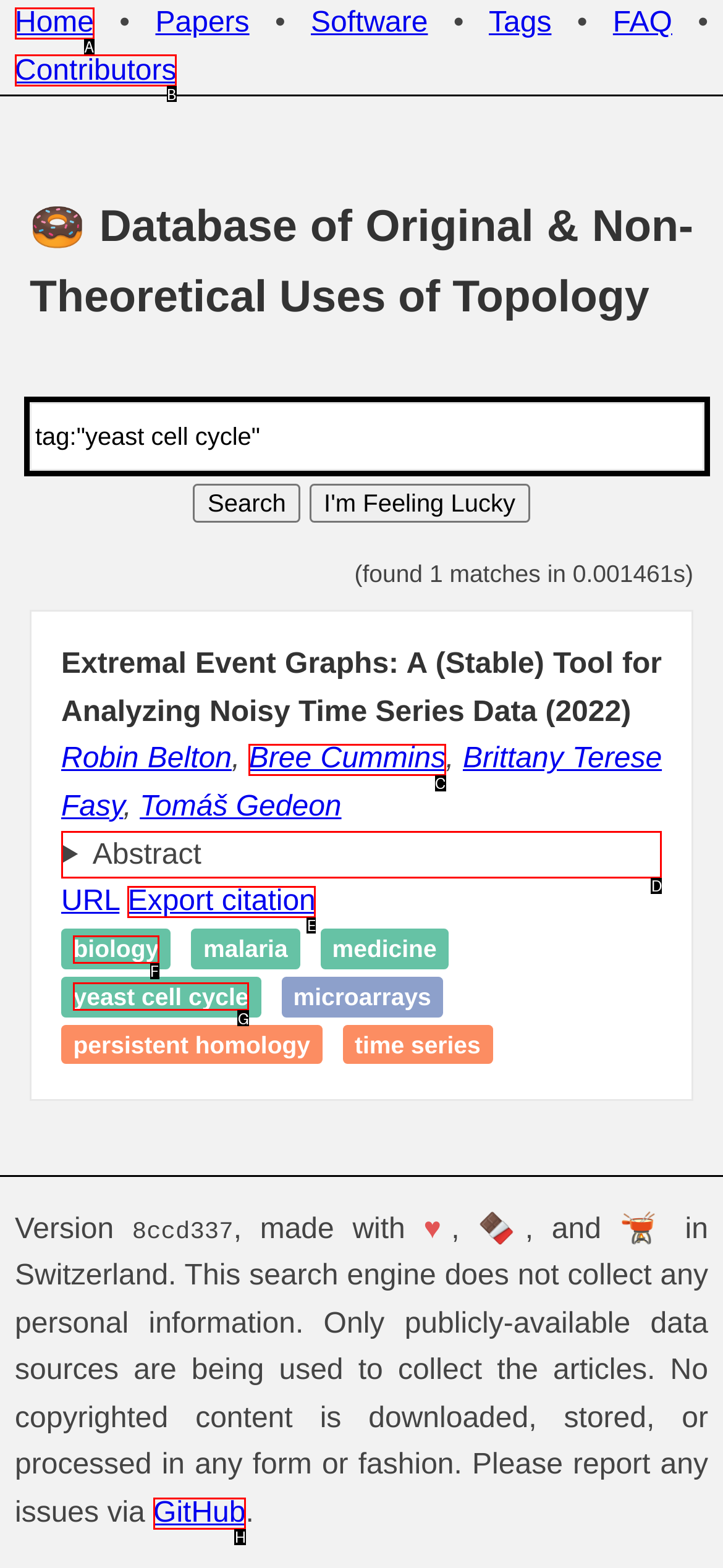To complete the task: View the details of the article, which option should I click? Answer with the appropriate letter from the provided choices.

D